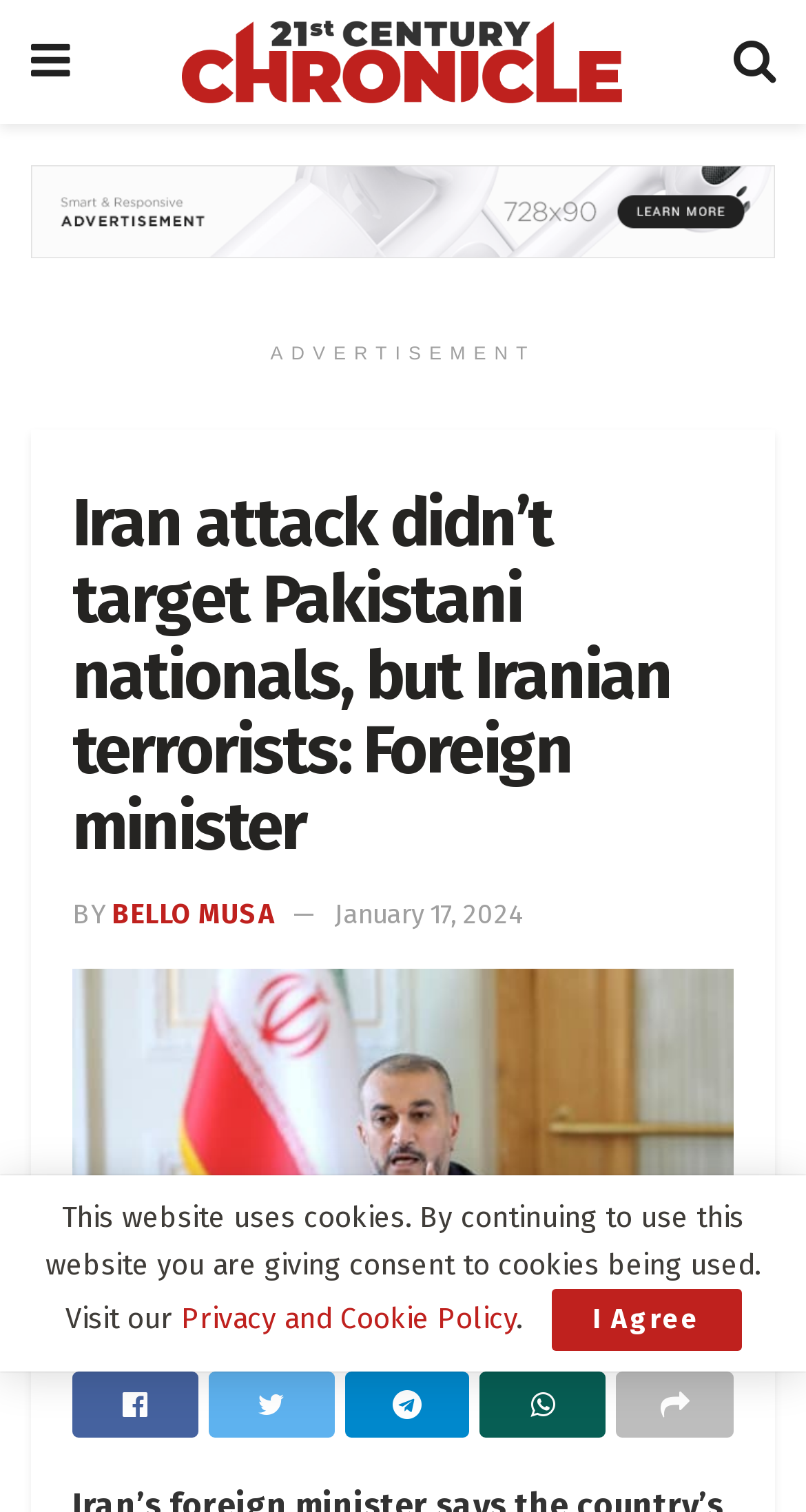Show me the bounding box coordinates of the clickable region to achieve the task as per the instruction: "Go to the homepage".

[0.038, 0.0, 0.087, 0.082]